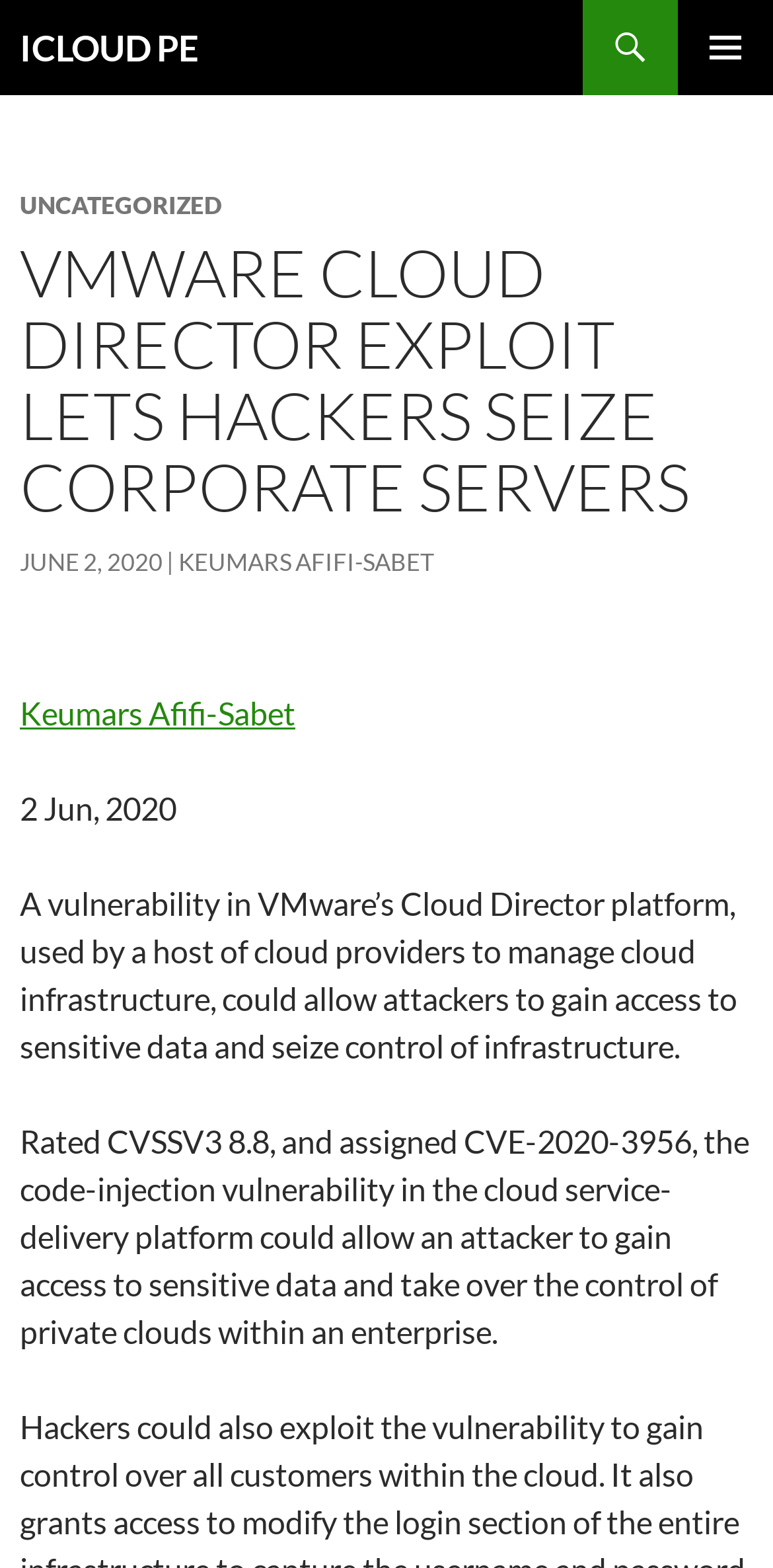What is the CVSSV3 rating of the vulnerability?
Analyze the image and deliver a detailed answer to the question.

I found the CVSSV3 rating by reading the static text in the article, which says 'Rated CVSSV3 8.8, and assigned CVE-2020-3956...'.